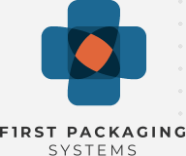What industry does the company operate in?
Please give a detailed and elaborate answer to the question.

The logo and the company name 'FIRST PACKAGING SYSTEMS' suggest that the company is involved in the packaging industry, providing reliable packaging equipment and services to its customers.